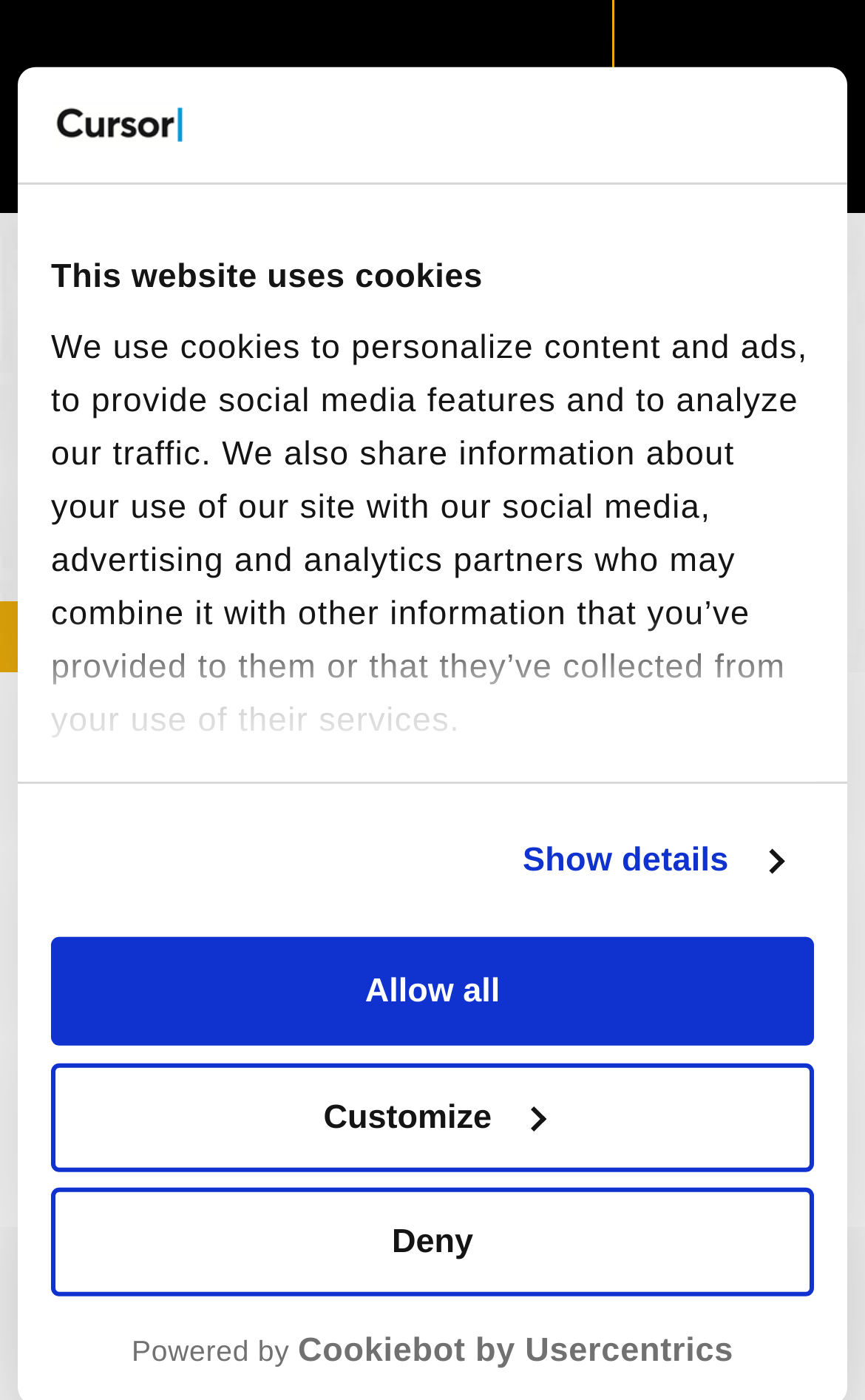Extract the bounding box for the UI element that matches this description: "C|".

[0.041, 0.01, 0.095, 0.05]